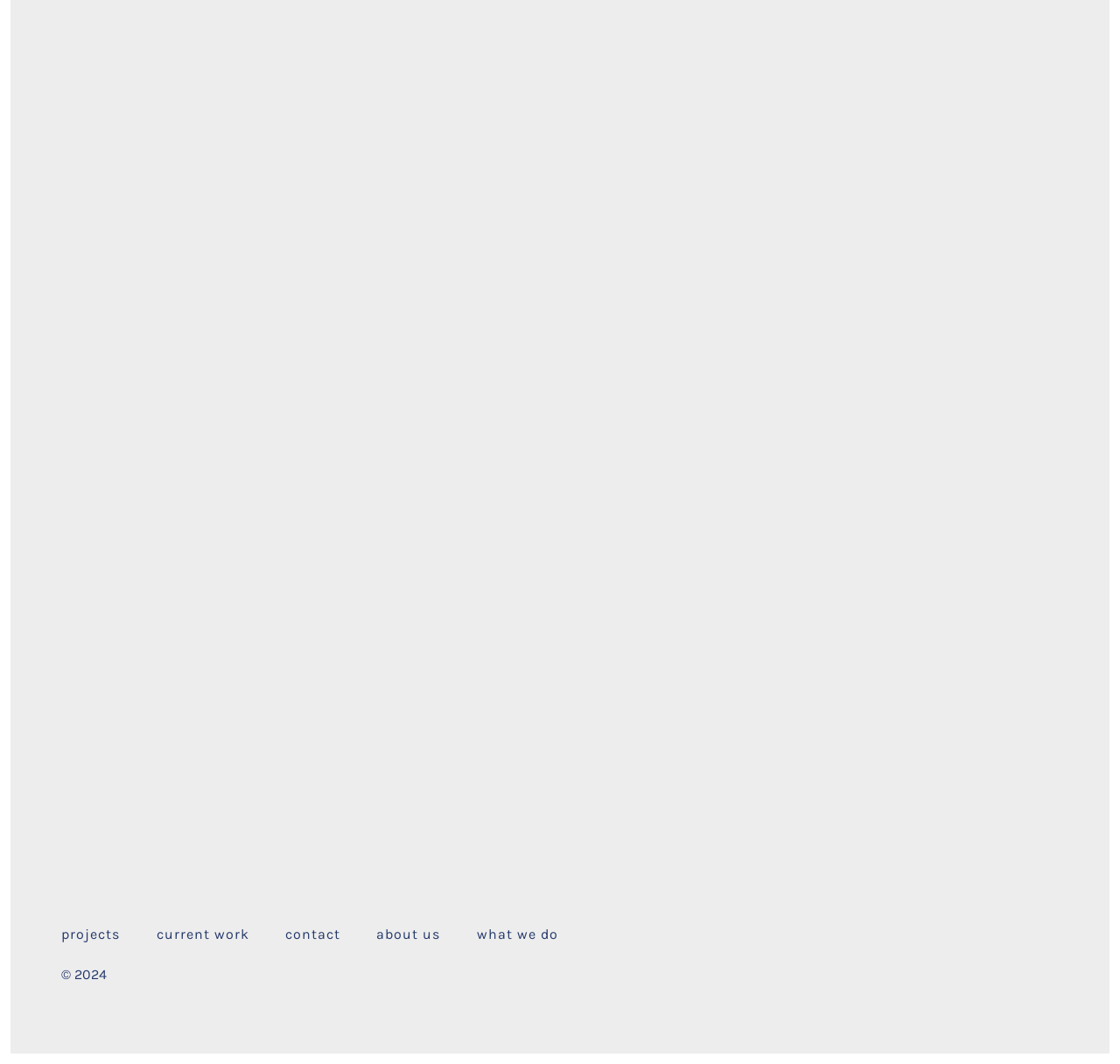Given the element description: "Contact", predict the bounding box coordinates of this UI element. The coordinates must be four float numbers between 0 and 1, given as [left, top, right, bottom].

[0.24, 0.862, 0.319, 0.895]